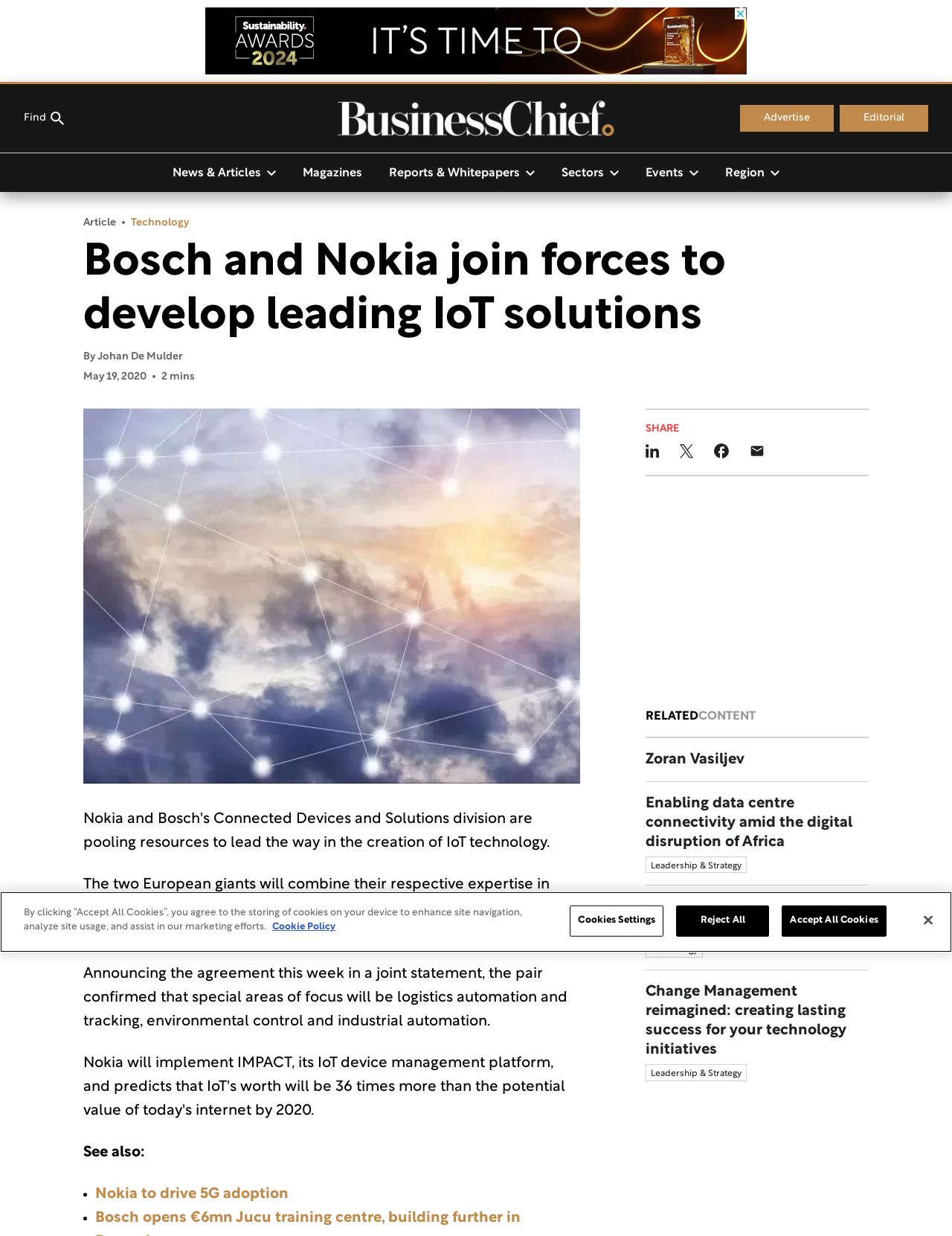Can you find the bounding box coordinates for the UI element given this description: "Region"? Provide the coordinates as four float numbers between 0 and 1: [left, top, right, bottom].

[0.748, 0.13, 0.833, 0.149]